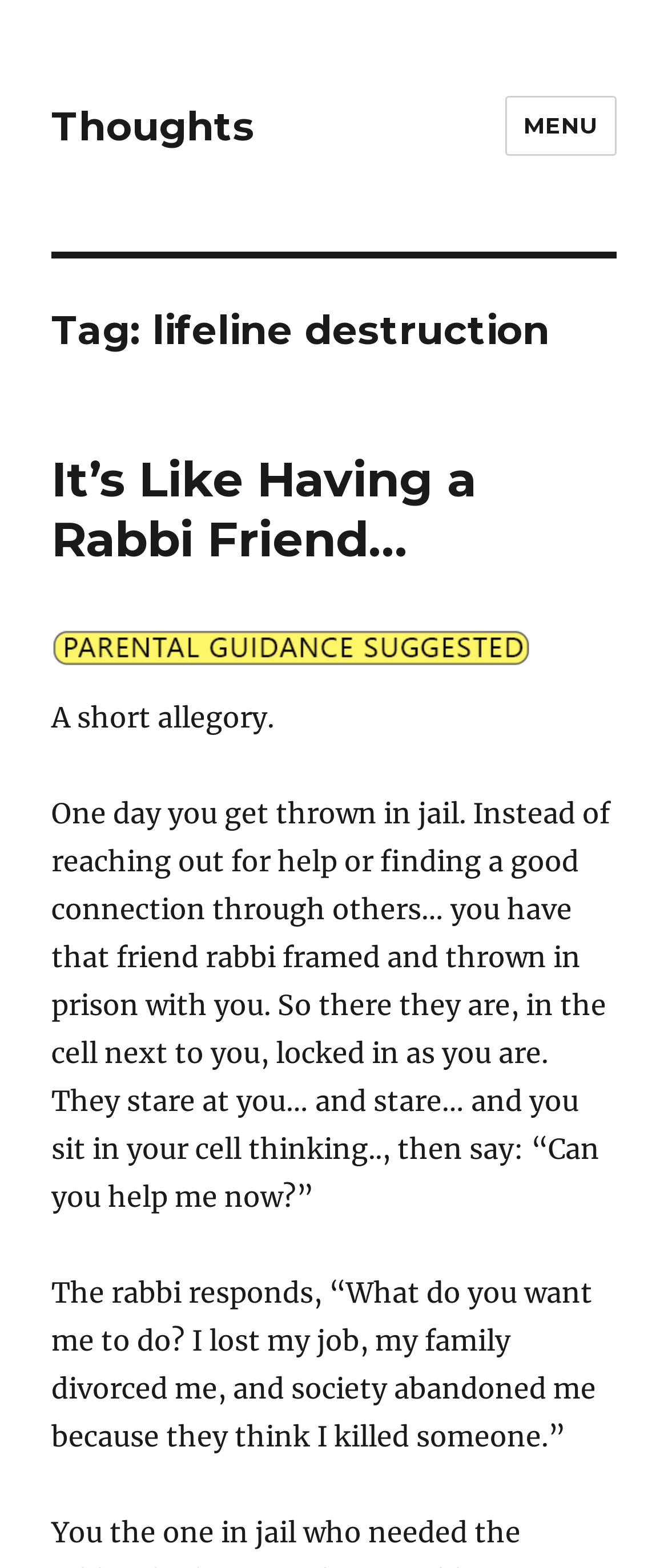Using details from the image, please answer the following question comprehensively:
What is the tag associated with the article?

I found the tag associated with the article by looking at the heading element with text content 'Tag: lifeline destruction'. This heading element is likely indicating the tag associated with the article.